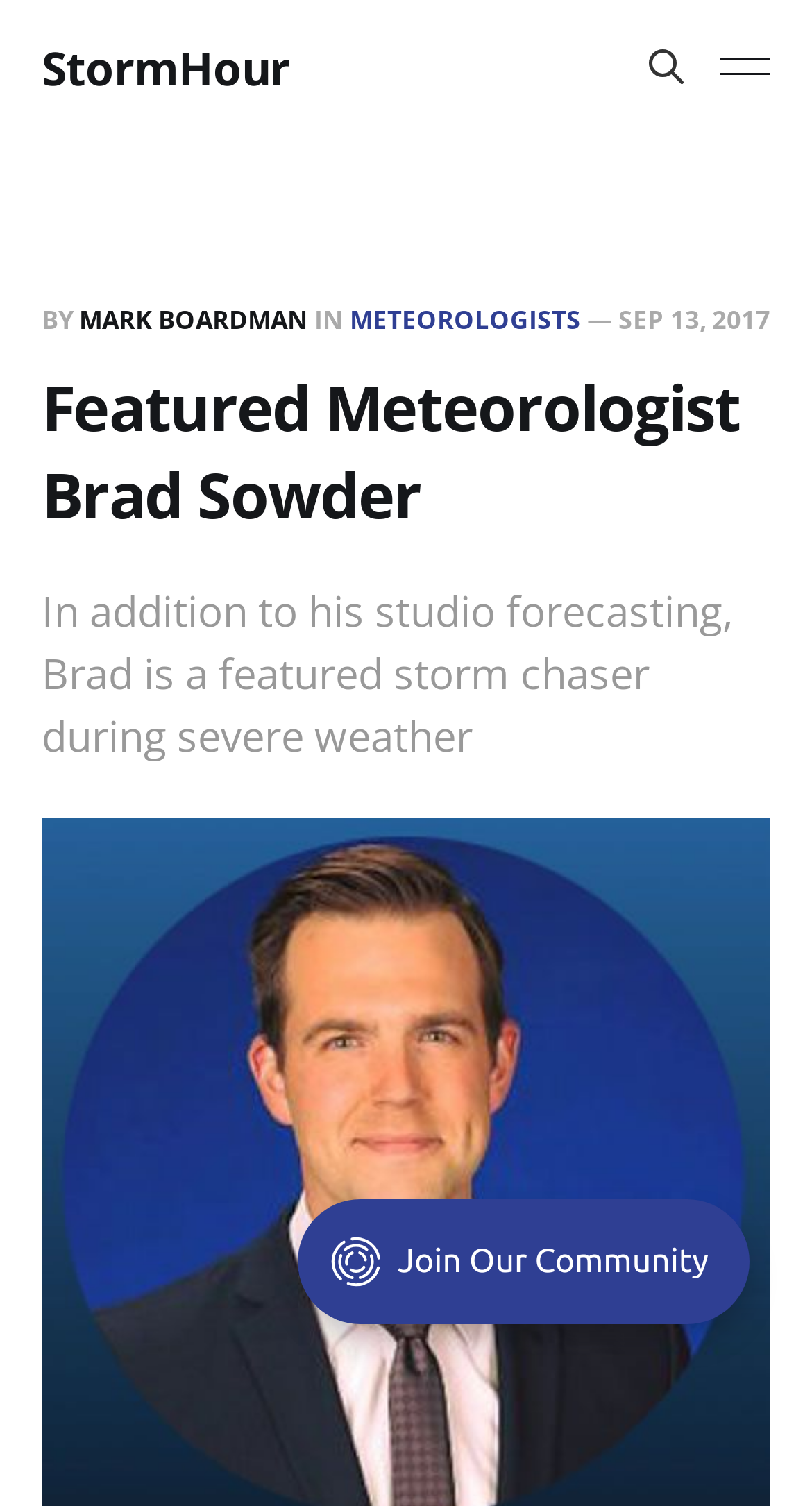What is the profession of the person mentioned?
Refer to the image and give a detailed answer to the query.

I found the answer by looking at the link element that says 'METEOROLOGISTS', which indicates that the person mentioned is a meteorologist.